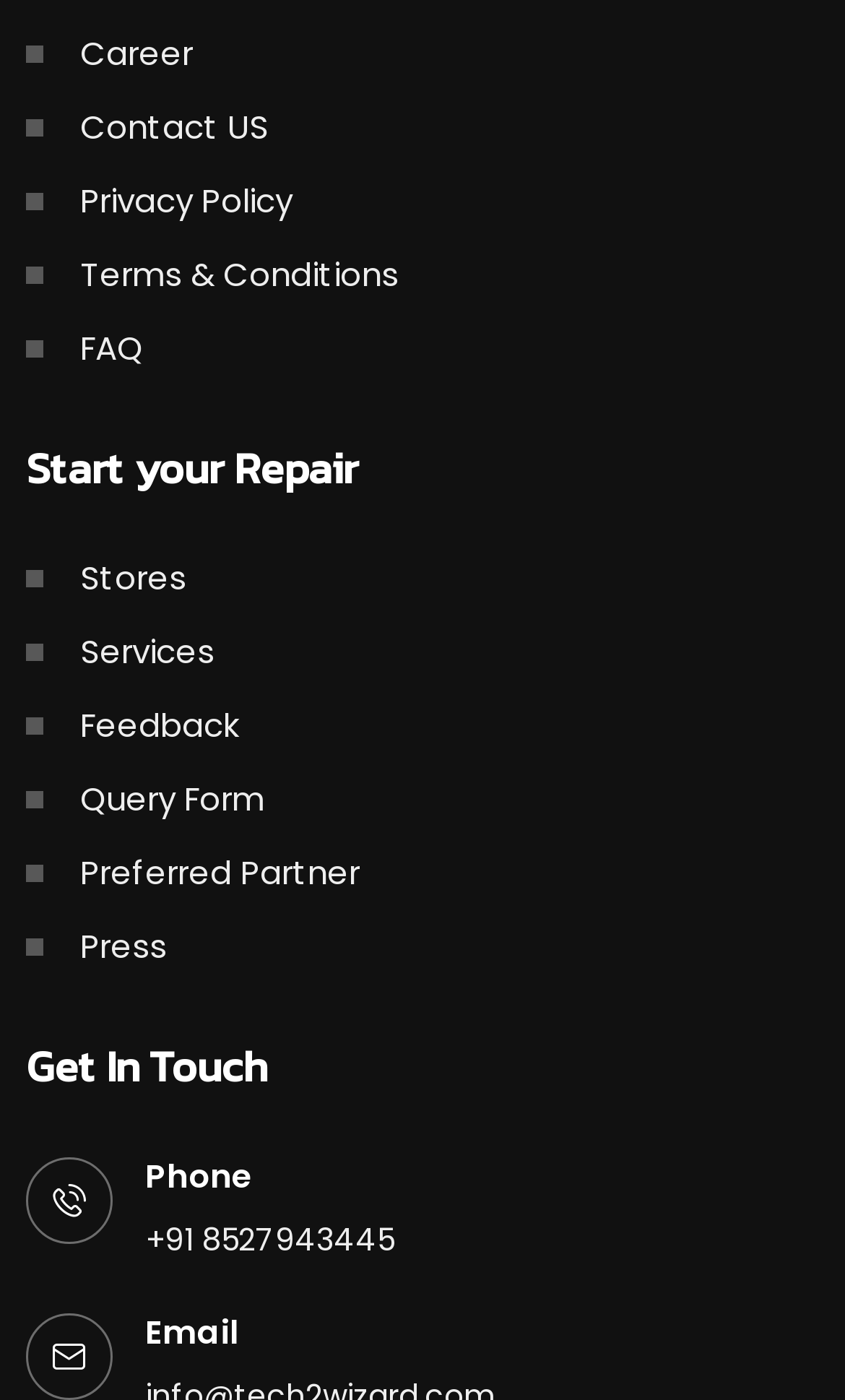Using the given element description, provide the bounding box coordinates (top-left x, top-left y, bottom-right x, bottom-right y) for the corresponding UI element in the screenshot: Terms & Conditions

[0.031, 0.18, 0.472, 0.213]